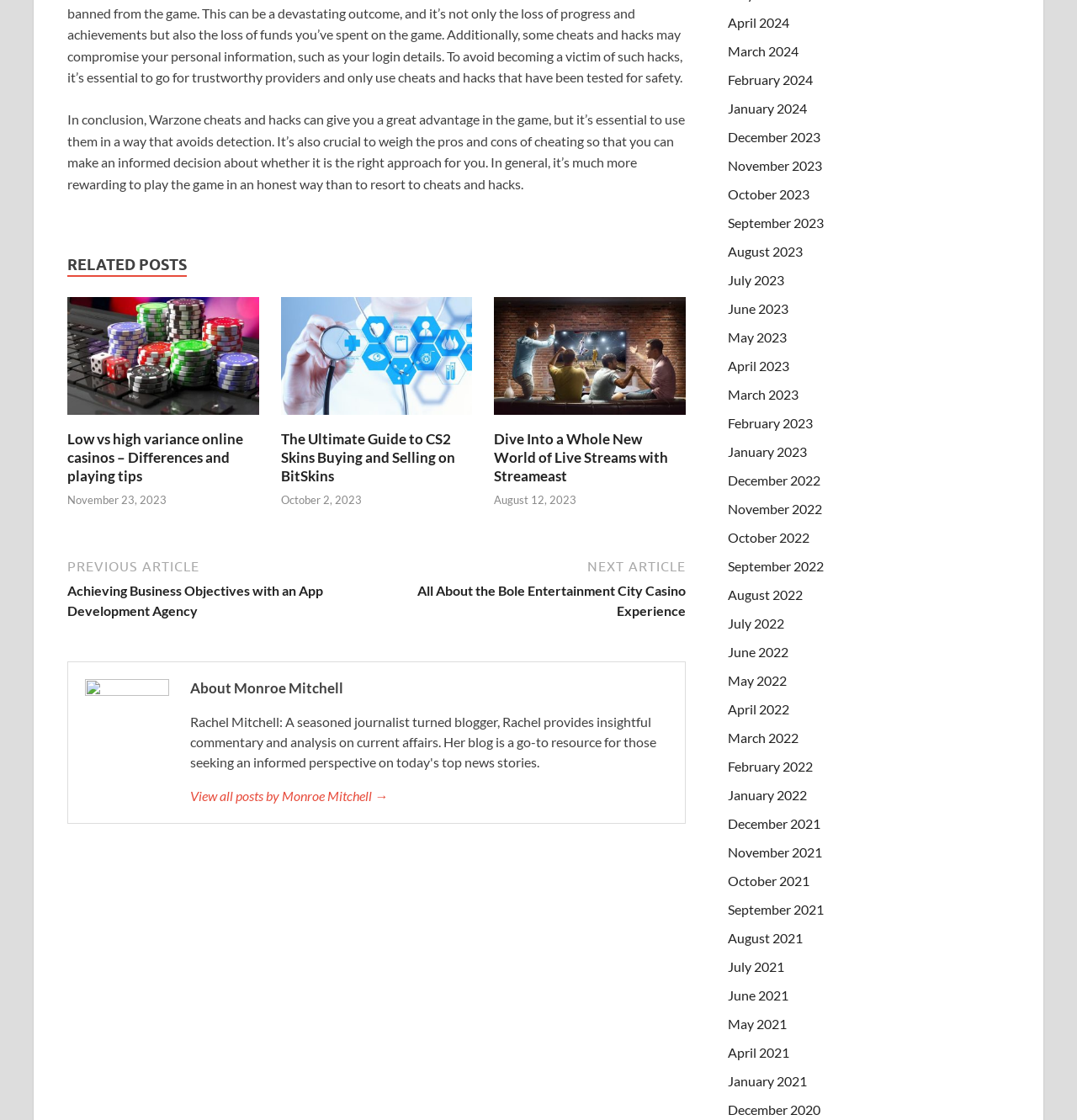Show the bounding box coordinates of the element that should be clicked to complete the task: "Browse posts from November 2023".

[0.676, 0.141, 0.763, 0.155]